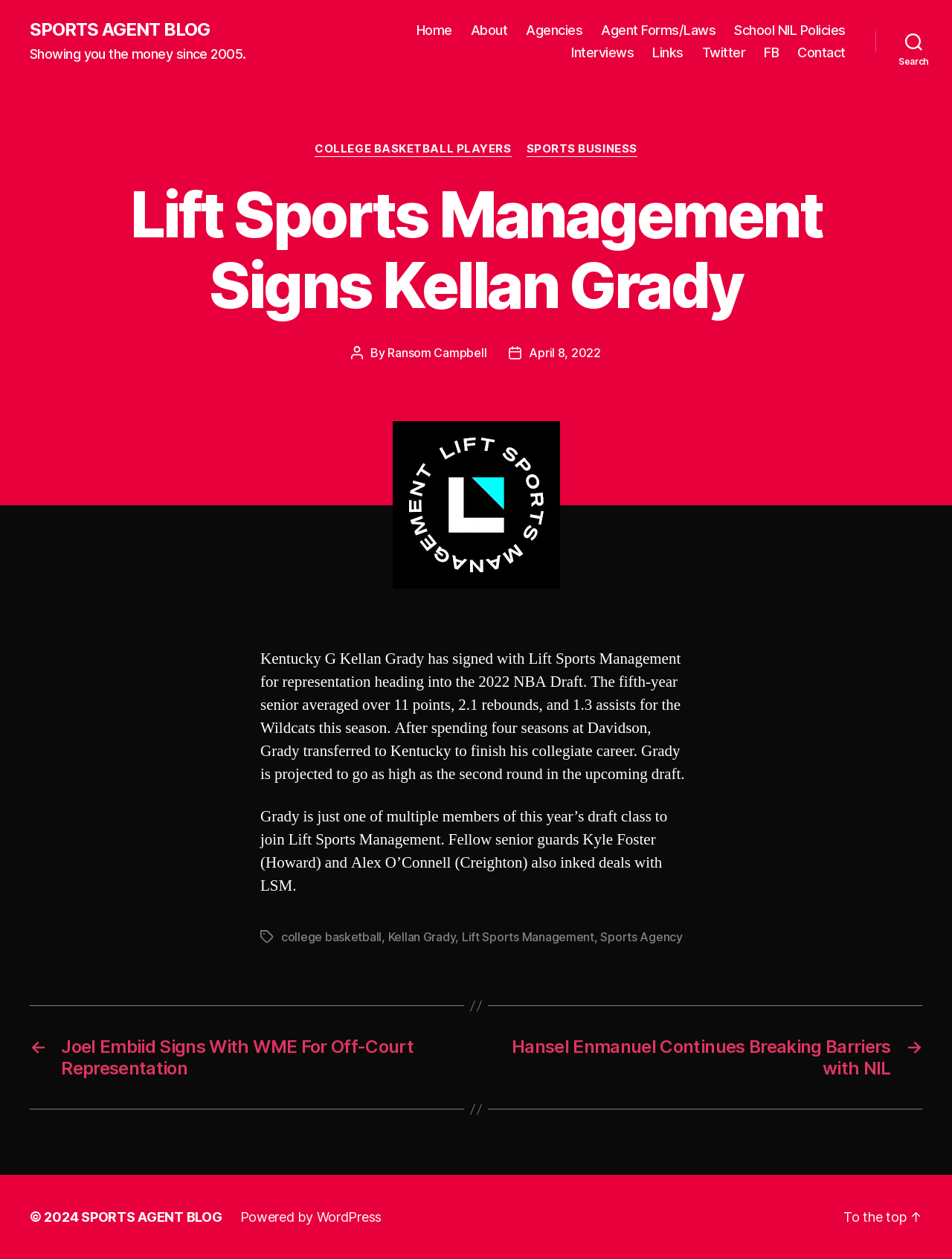Locate the headline of the webpage and generate its content.

Lift Sports Management Signs Kellan Grady